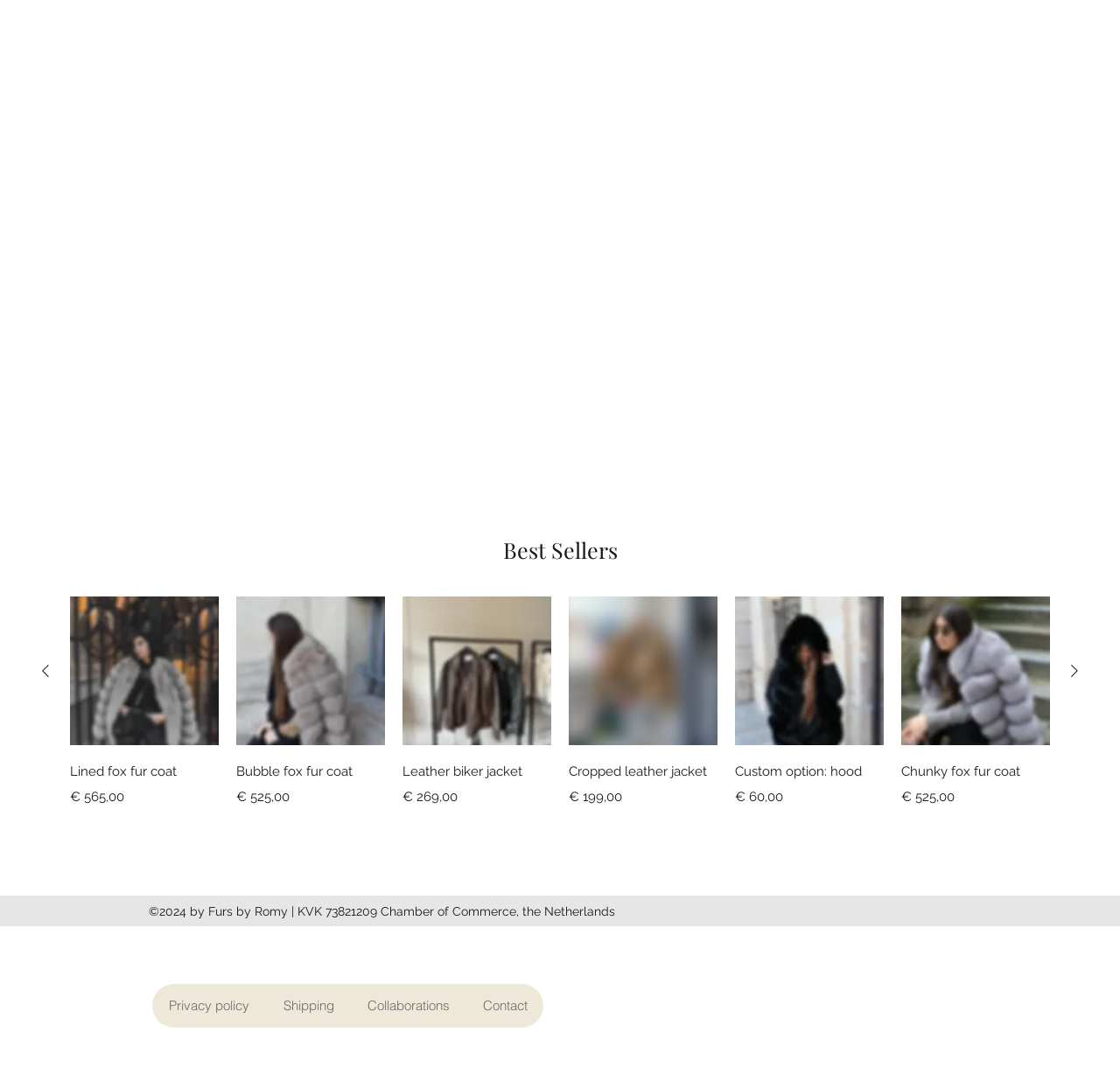Find the bounding box coordinates for the UI element whose description is: "Quick View". The coordinates should be four float numbers between 0 and 1, in the format [left, top, right, bottom].

[0.508, 0.685, 0.641, 0.725]